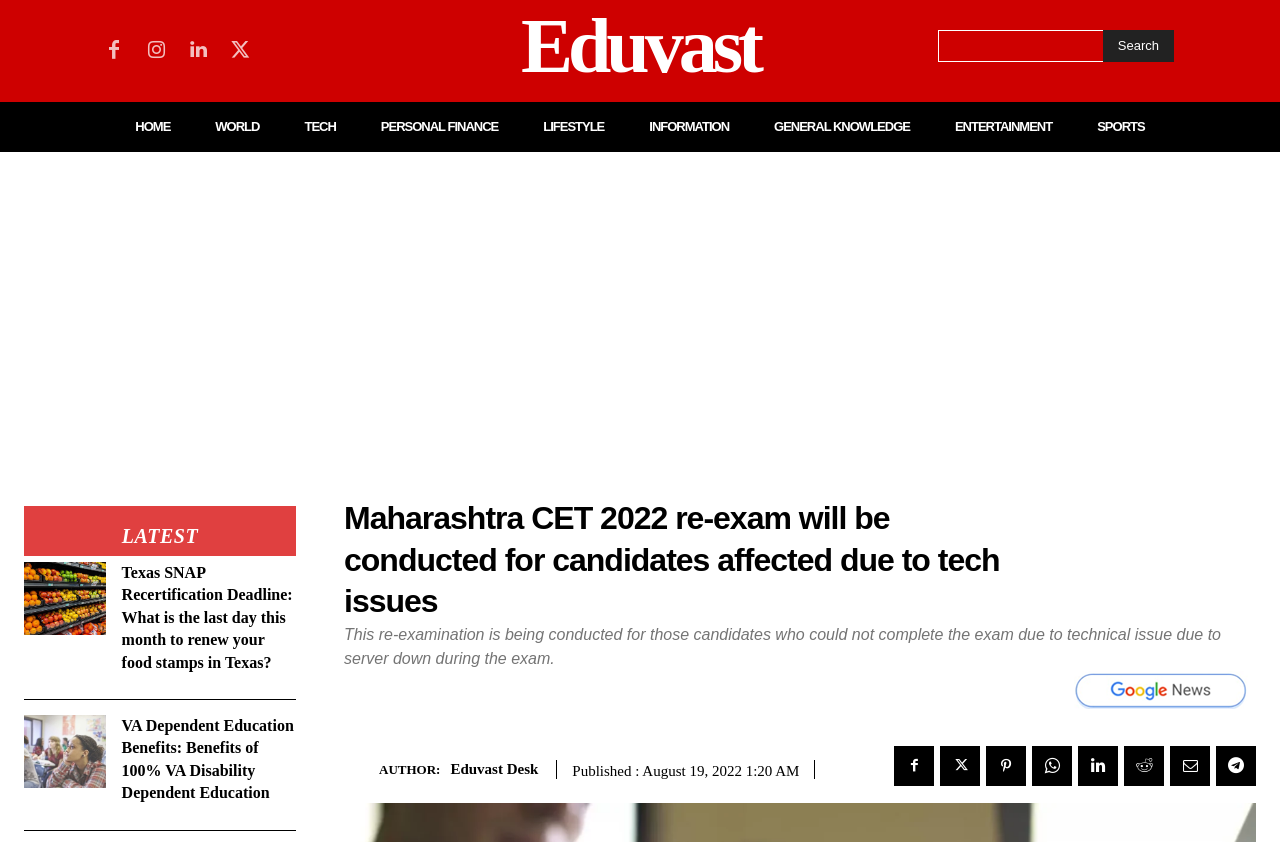Locate the bounding box coordinates of the clickable region to complete the following instruction: "Click on Texas SNAP Recertification Deadline."

[0.019, 0.667, 0.082, 0.755]